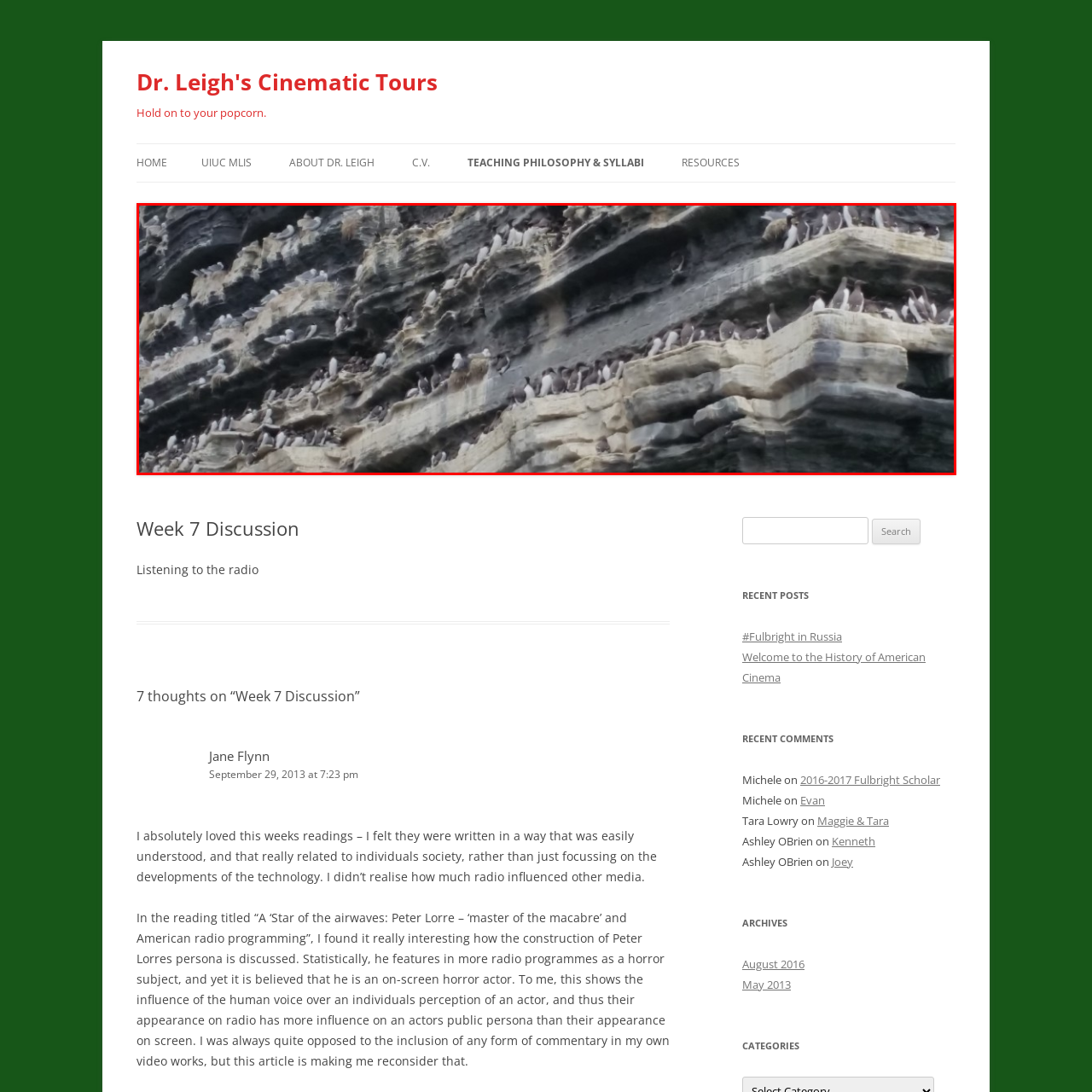Provide a comprehensive description of the image highlighted within the red bounding box.

The image captures a dramatic coastal scene featuring a rugged cliffside densely populated by seabirds. The rocky formation showcases layers of jagged rocks and smooth ledges, creating natural shelves that serve as nesting sites for the birds. The light shades of the stone contrast with the earthy tones, emphasizing the textures of the cliff. Various seabirds are visible, many of them gathered in groups, which highlights their social behaviors as they roost on the cliffside. This setting appears to reflect a vibrant ecosystem, illustrating the intersection of land and sea while emphasizing the importance of these natural habitats for wildlife.